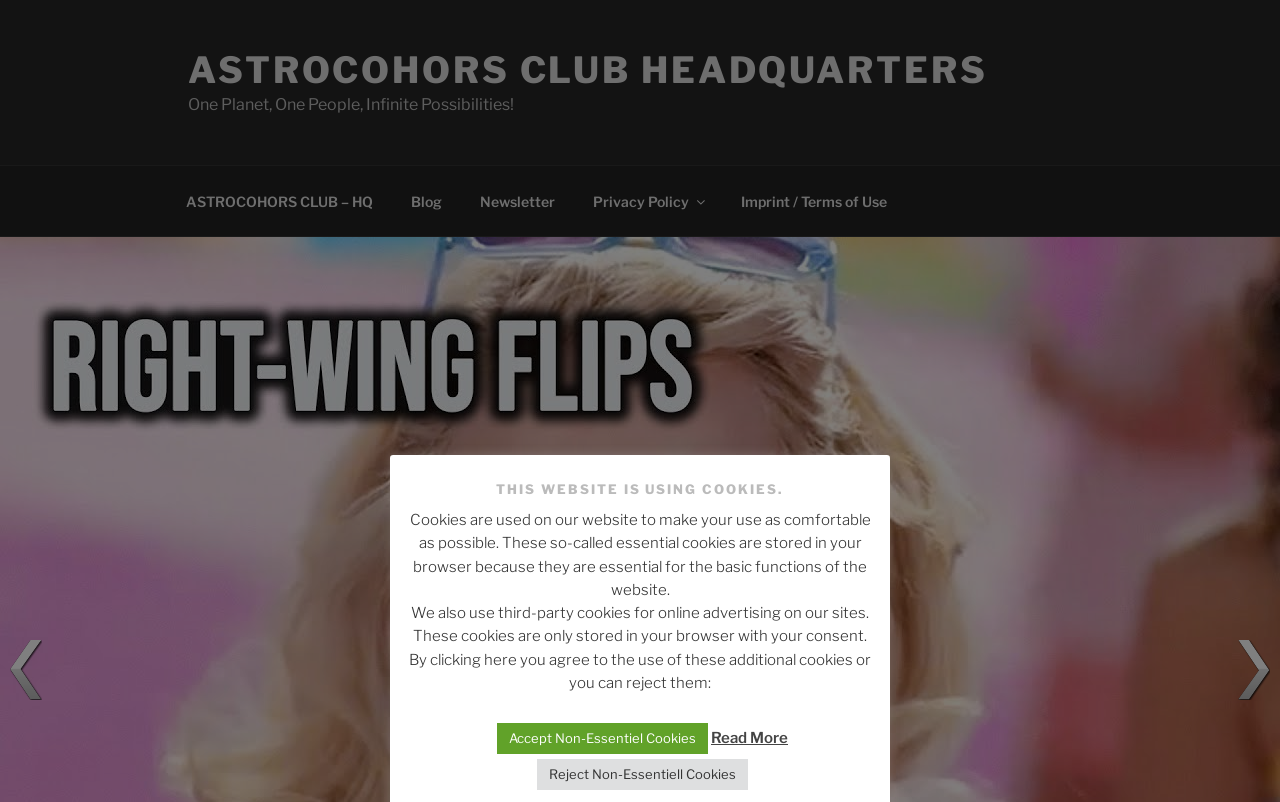Can you pinpoint the bounding box coordinates for the clickable element required for this instruction: "Read more about cookies"? The coordinates should be four float numbers between 0 and 1, i.e., [left, top, right, bottom].

[0.555, 0.909, 0.616, 0.931]